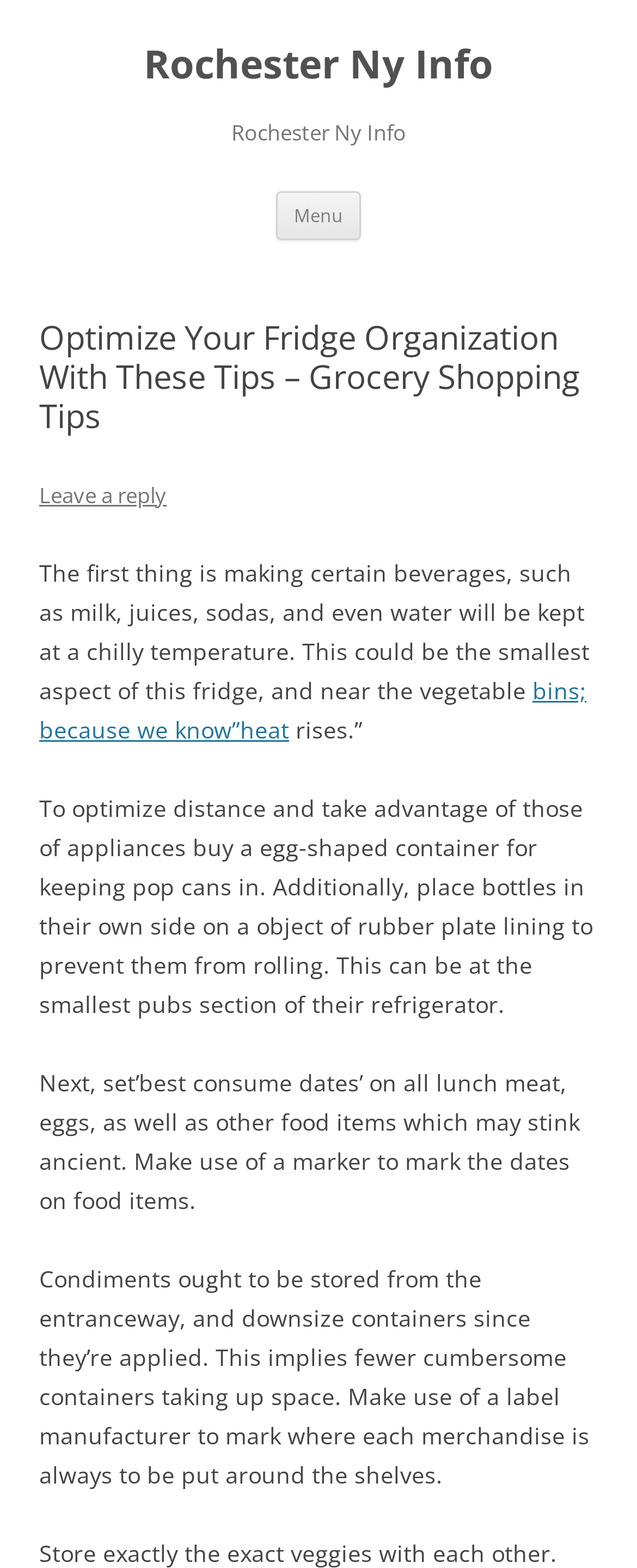Where should condiments be stored in the fridge?
Please interpret the details in the image and answer the question thoroughly.

According to the webpage, condiments should be stored near the entrance of the fridge and in downsized containers as they are used, in order to optimize storage space and reduce clutter.